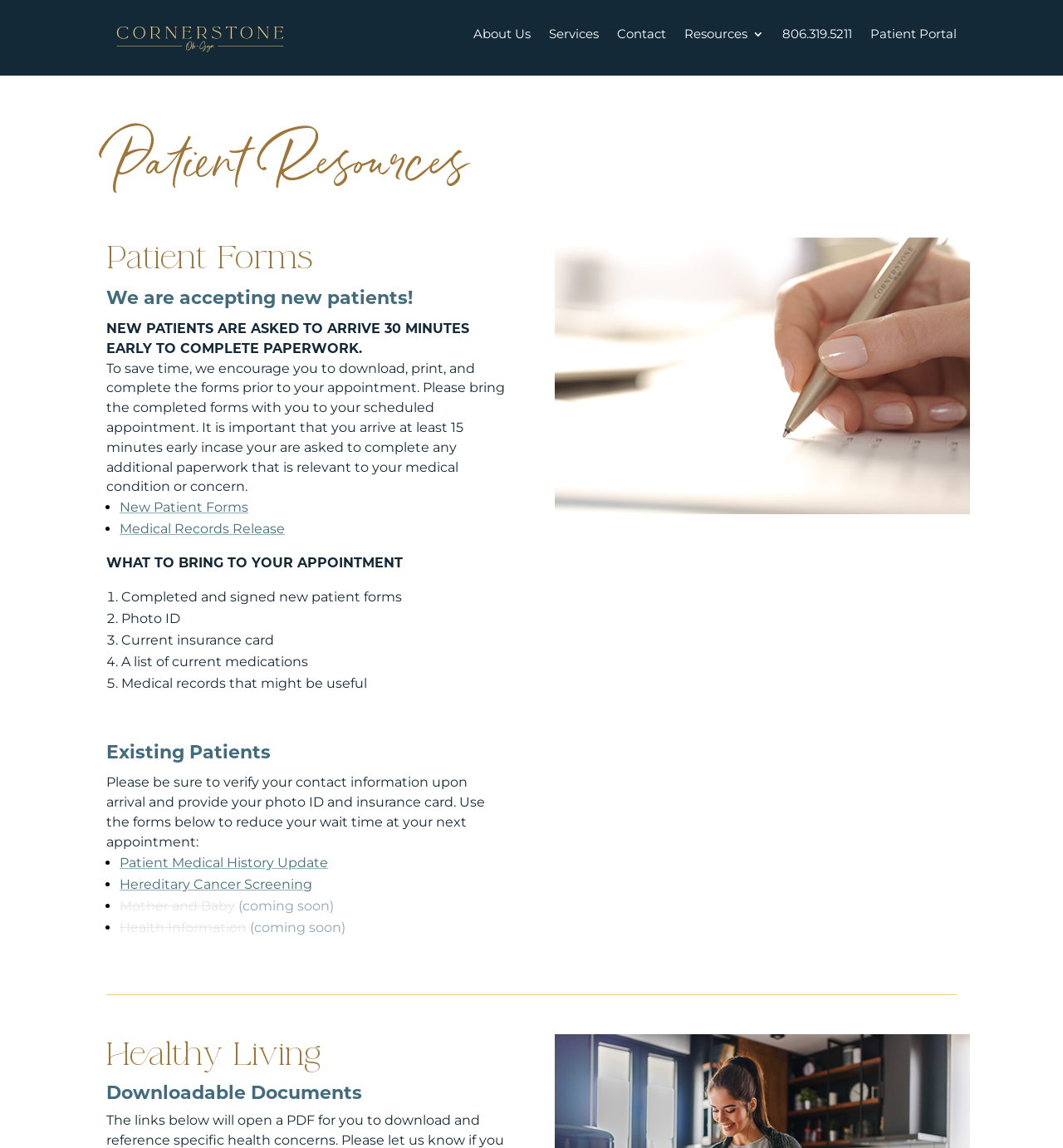Answer this question using a single word or a brief phrase:
What is the topic of the section below 'Patient Resources'?

Patient Forms